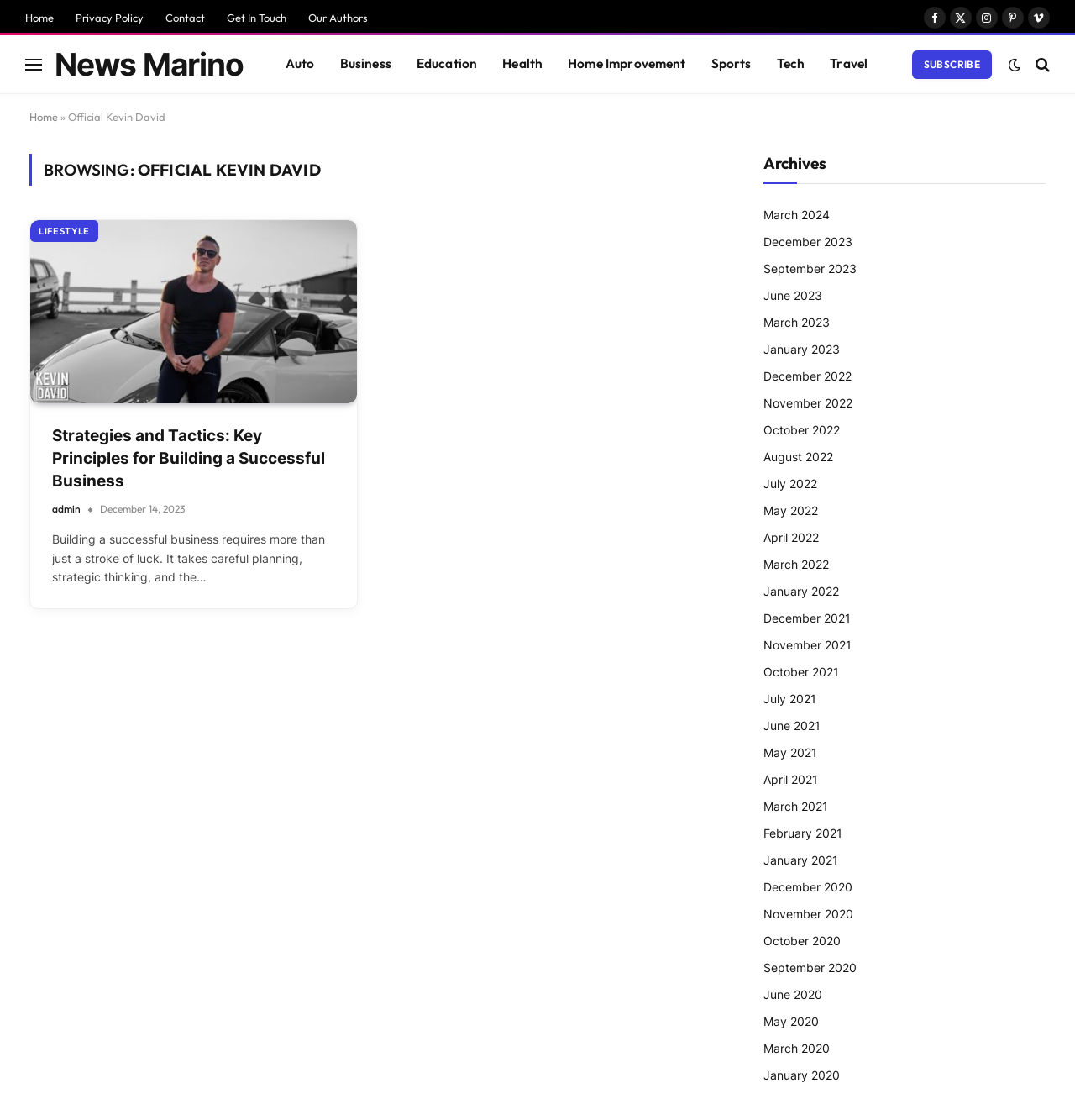Please determine the bounding box of the UI element that matches this description: Facebook. The coordinates should be given as (top-left x, top-left y, bottom-right x, bottom-right y), with all values between 0 and 1.

[0.859, 0.006, 0.88, 0.026]